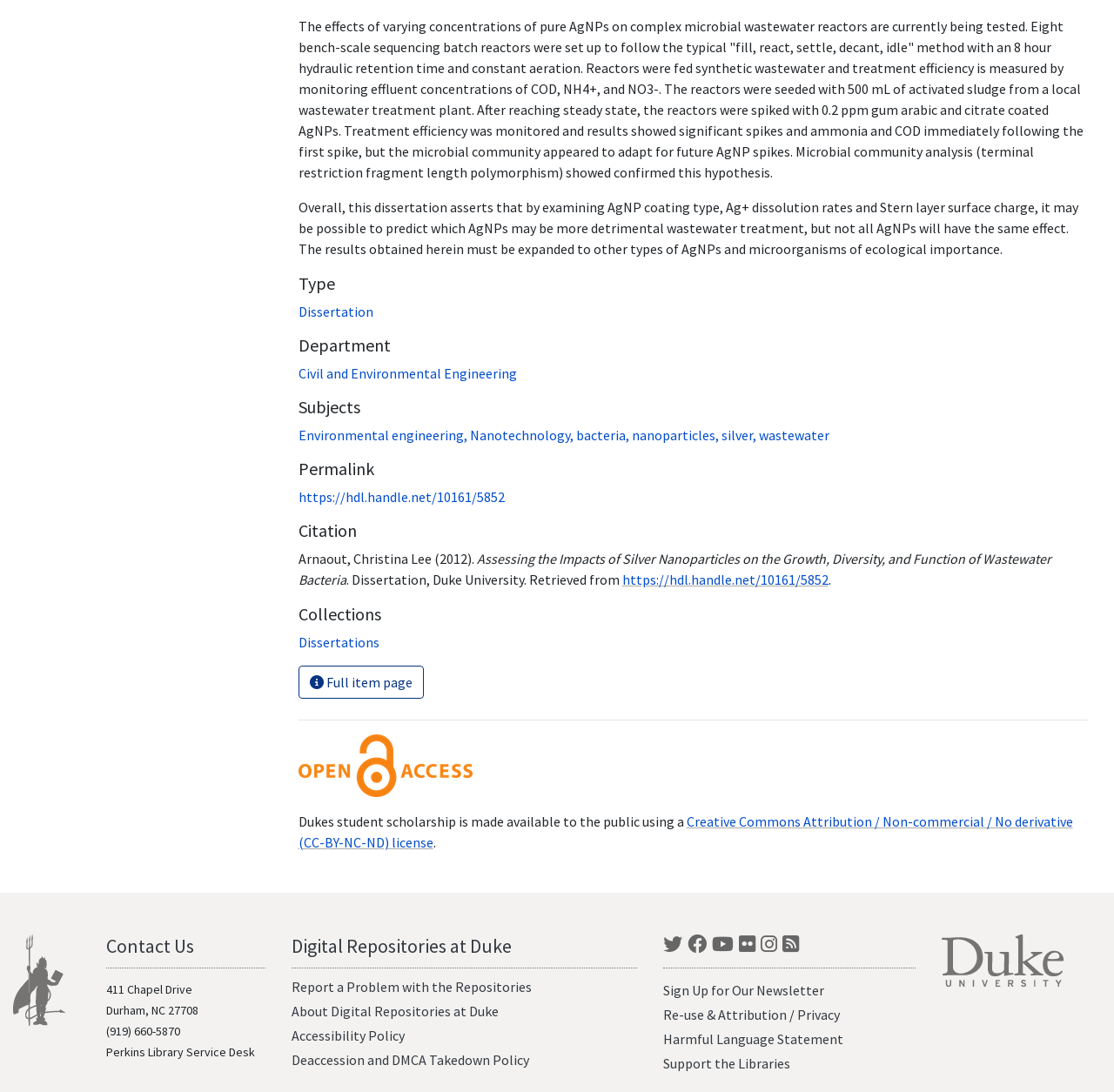Highlight the bounding box coordinates of the element that should be clicked to carry out the following instruction: "Visit the 'Duke University Libraries' website". The coordinates must be given as four float numbers ranging from 0 to 1, i.e., [left, top, right, bottom].

[0.012, 0.888, 0.059, 0.904]